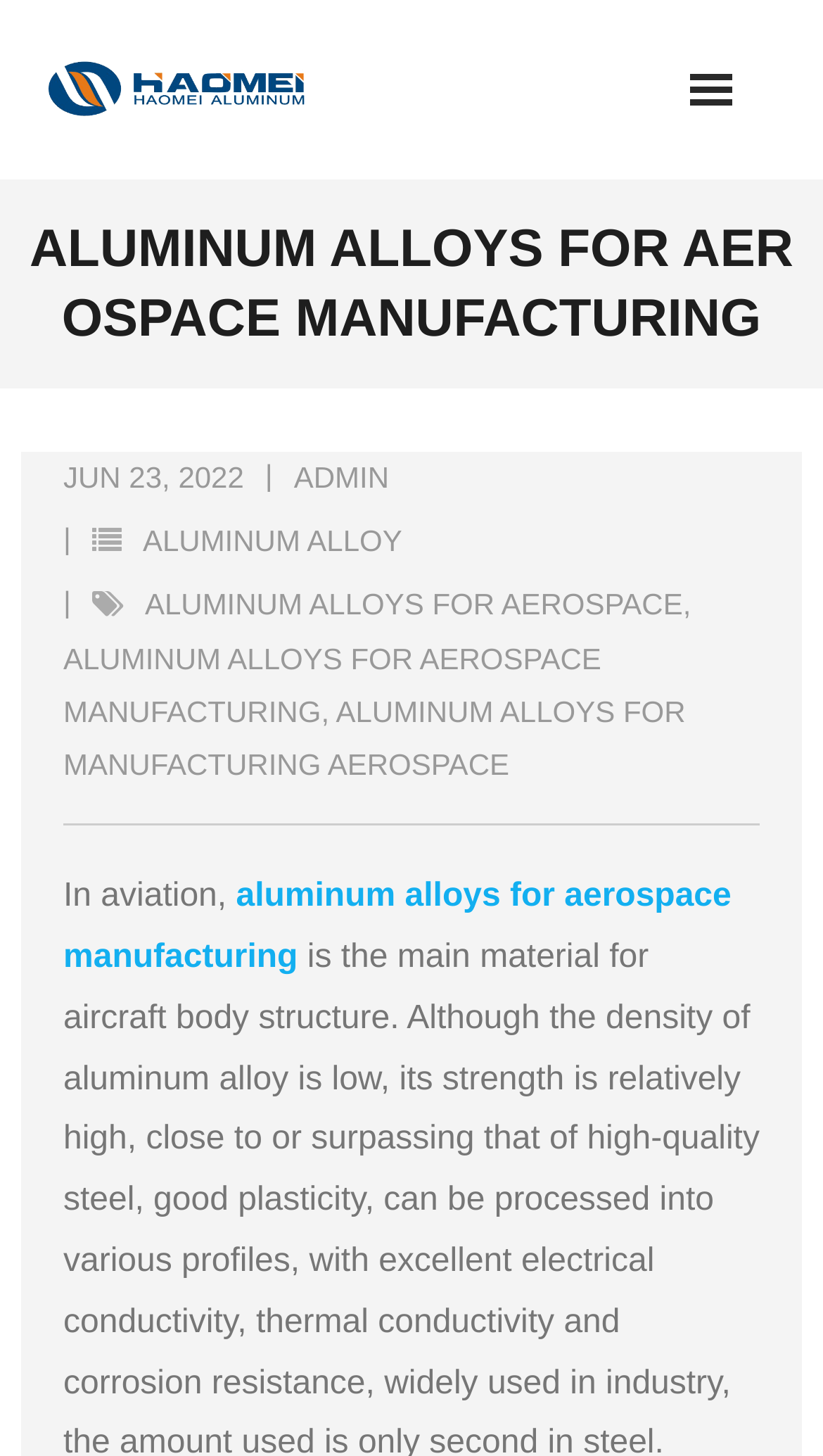Please identify the bounding box coordinates of the clickable region that I should interact with to perform the following instruction: "read the article about aluminum alloys for aerospace manufacturing". The coordinates should be expressed as four float numbers between 0 and 1, i.e., [left, top, right, bottom].

[0.077, 0.603, 0.889, 0.67]